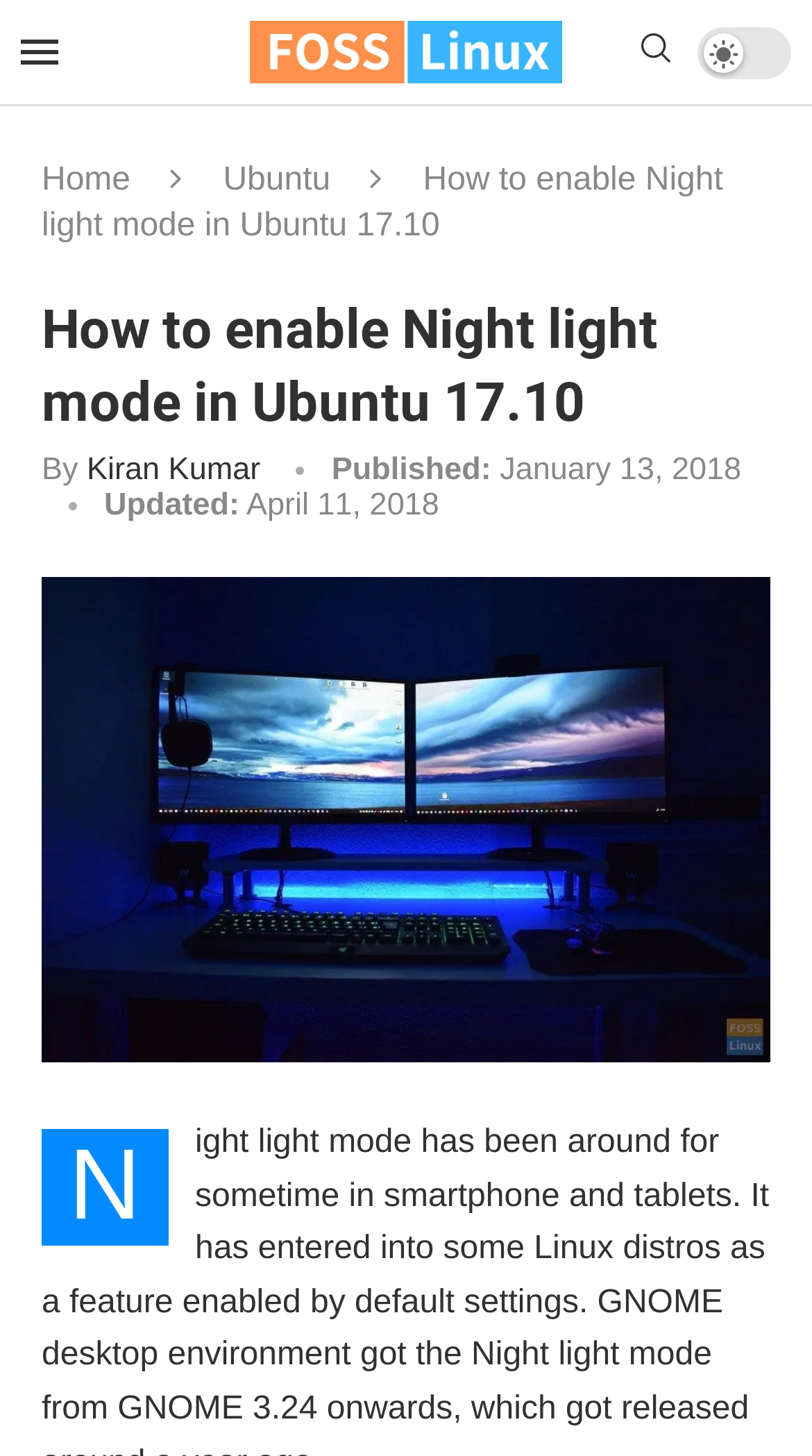What is the name of the author of this article?
Kindly answer the question with as much detail as you can.

The author's name can be found in the article's metadata, specifically in the 'By' section, where it is written 'By Kiran Kumar'.